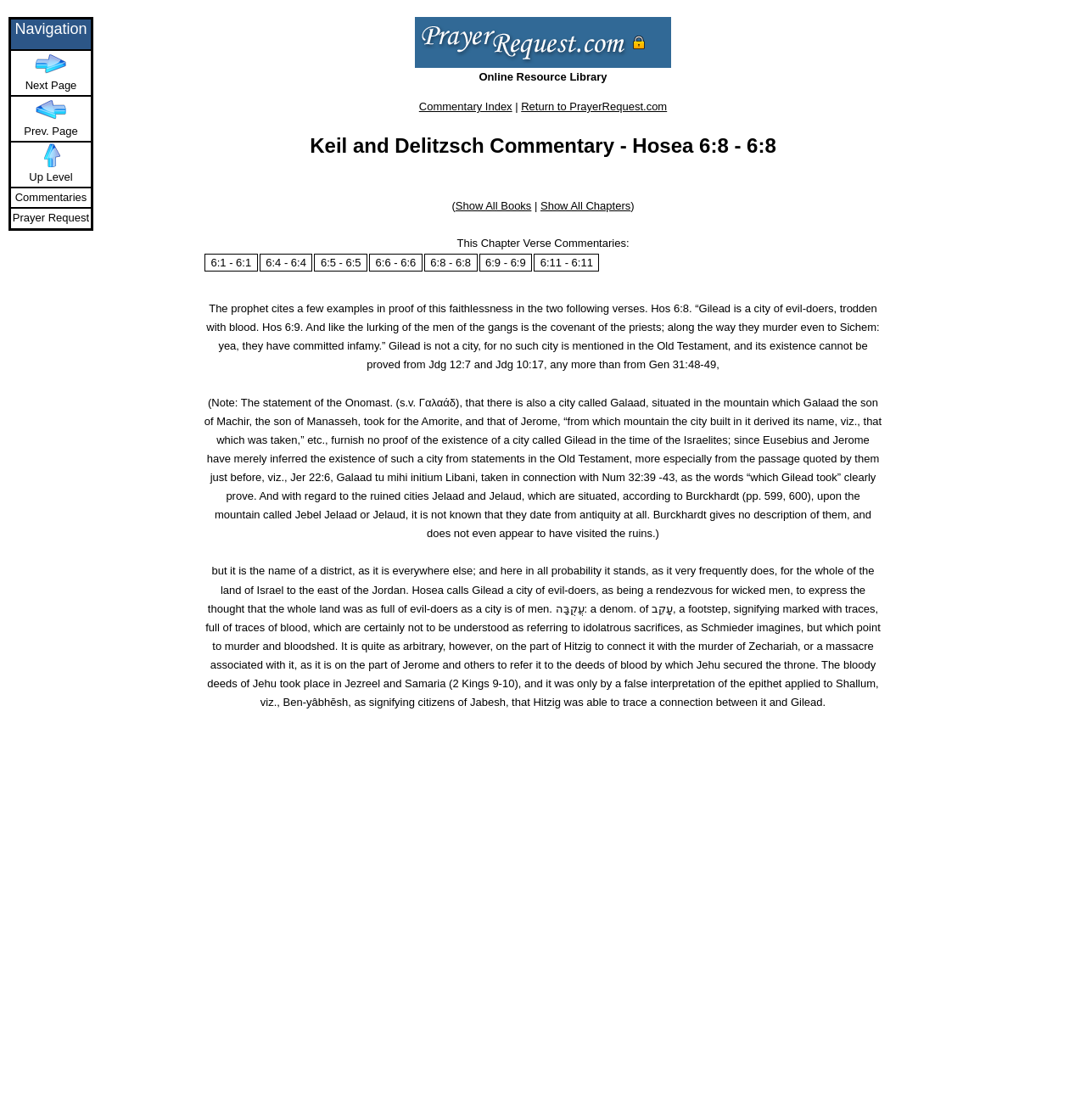Please locate the bounding box coordinates for the element that should be clicked to achieve the following instruction: "Click on the '6:1 - 6:1' verse link". Ensure the coordinates are given as four float numbers between 0 and 1, i.e., [left, top, right, bottom].

[0.188, 0.227, 0.237, 0.242]